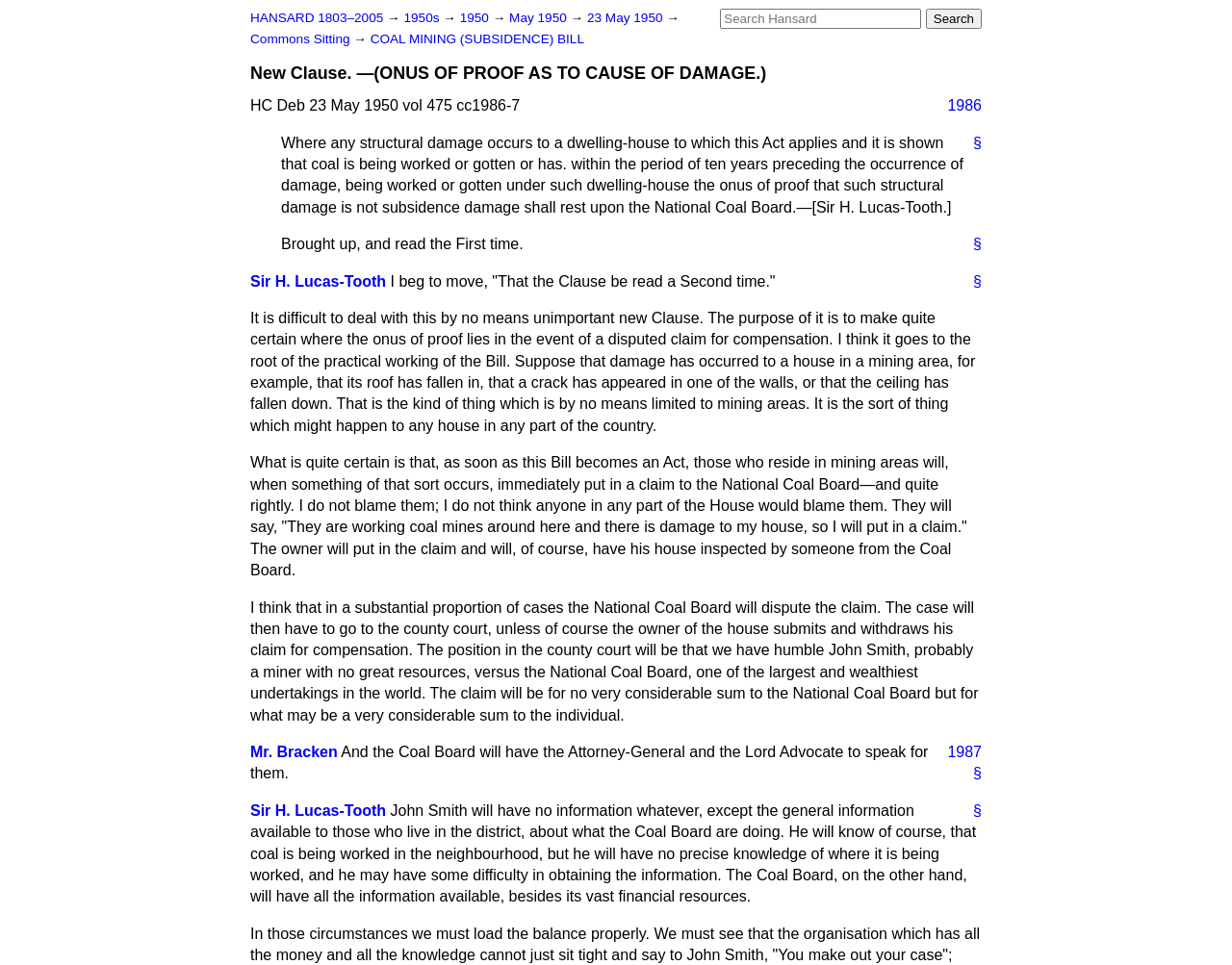Please indicate the bounding box coordinates of the element's region to be clicked to achieve the instruction: "Search for something". Provide the coordinates as four float numbers between 0 and 1, i.e., [left, top, right, bottom].

[0.585, 0.009, 0.748, 0.03]